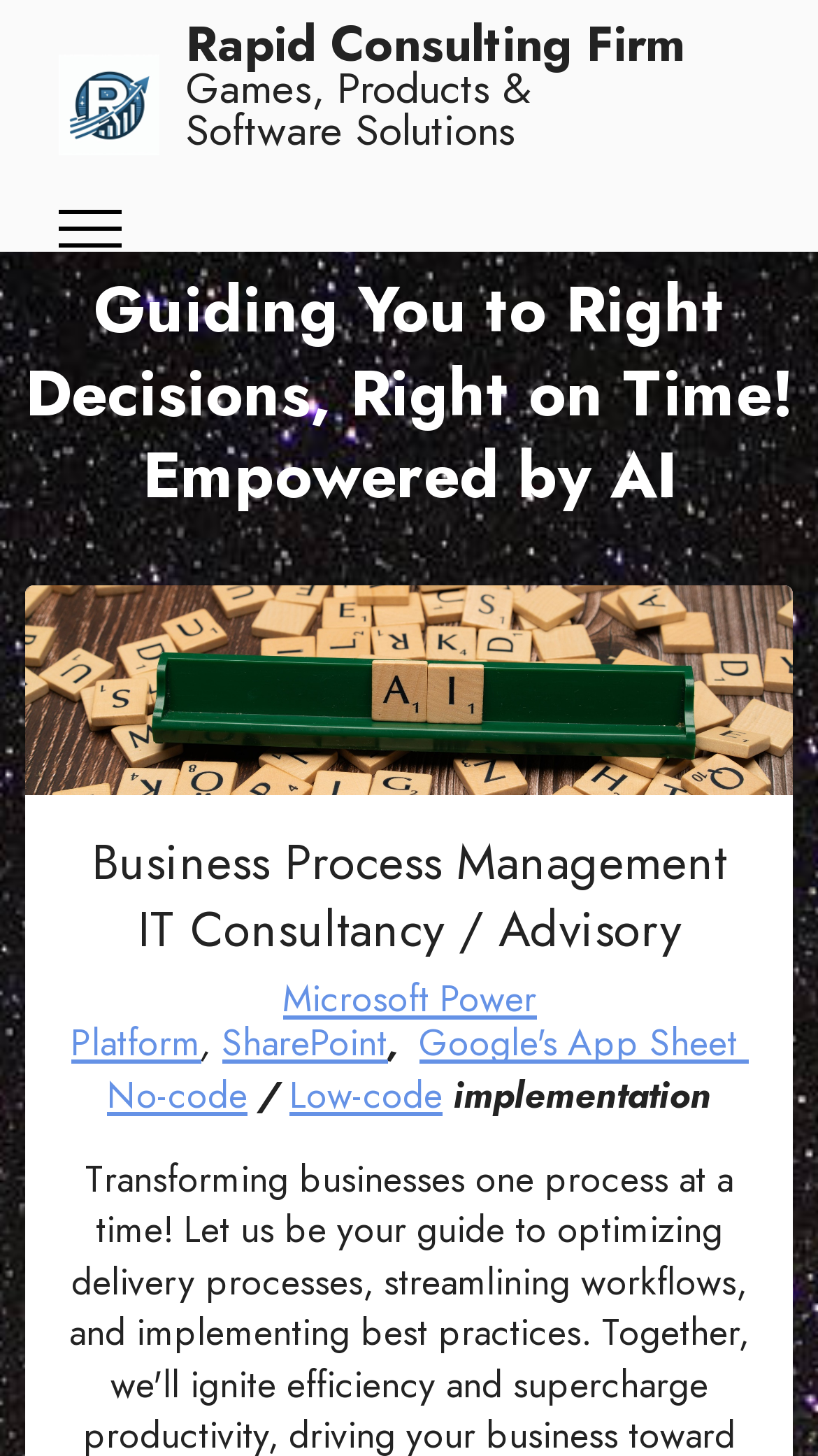Illustrate the webpage with a detailed description.

The webpage is about Rapid Consulting Firm, a company that provides business process management, IT consultancy, and advisory services. At the top left corner, there is a link to the company's homepage, accompanied by an image with the company's logo. 

To the right of the logo, there is a link to the company's games, products, and software solutions. Below the logo, there is a button to toggle navigation, which is not expanded by default. 

The main heading of the webpage is "Guiding You to Right Decisions, Right on Time! Empowered by AI", which is centered at the top of the page. Below the main heading, there is an image related to Mobirise Website Builder. 

The main content of the webpage is divided into two sections. The first section is a heading that describes the company's services, "Business Process Management IT Consultancy / Advisory". The second section is a heading that lists the company's expertise in "Microsoft Power Platform, SharePoint, Google's App Sheet No-code / Low-code implementation". 

Under the second heading, there are three links to "Microsoft Power Platform", "SharePoint", and "Google's App Sheet", respectively, which are positioned from left to right. Below these links, there are two more links, "No-code" and "Low-code", separated by a slash, and followed by the text "implementation".